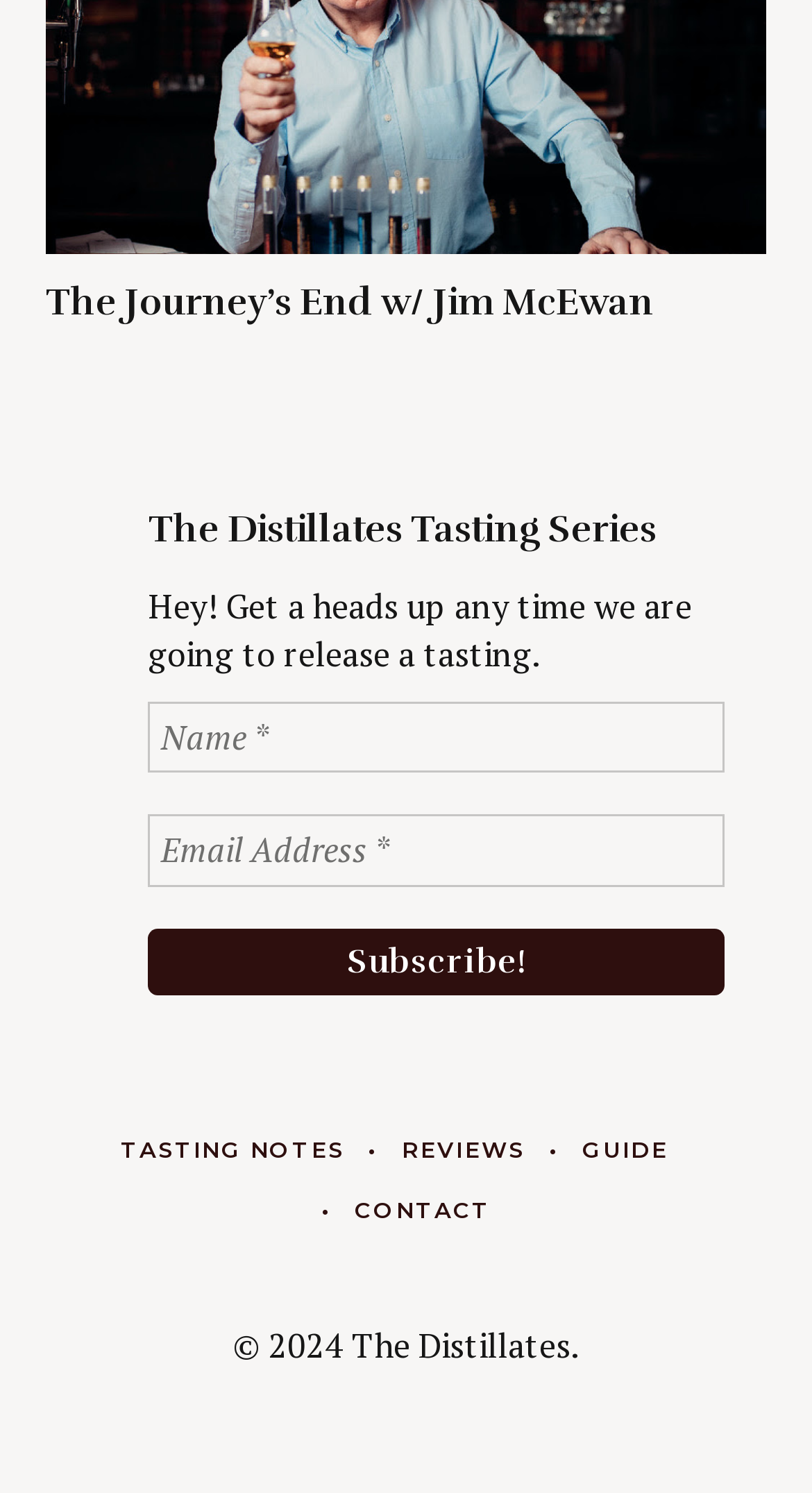Find the bounding box of the UI element described as follows: "Tasting Notes".

[0.148, 0.762, 0.425, 0.78]